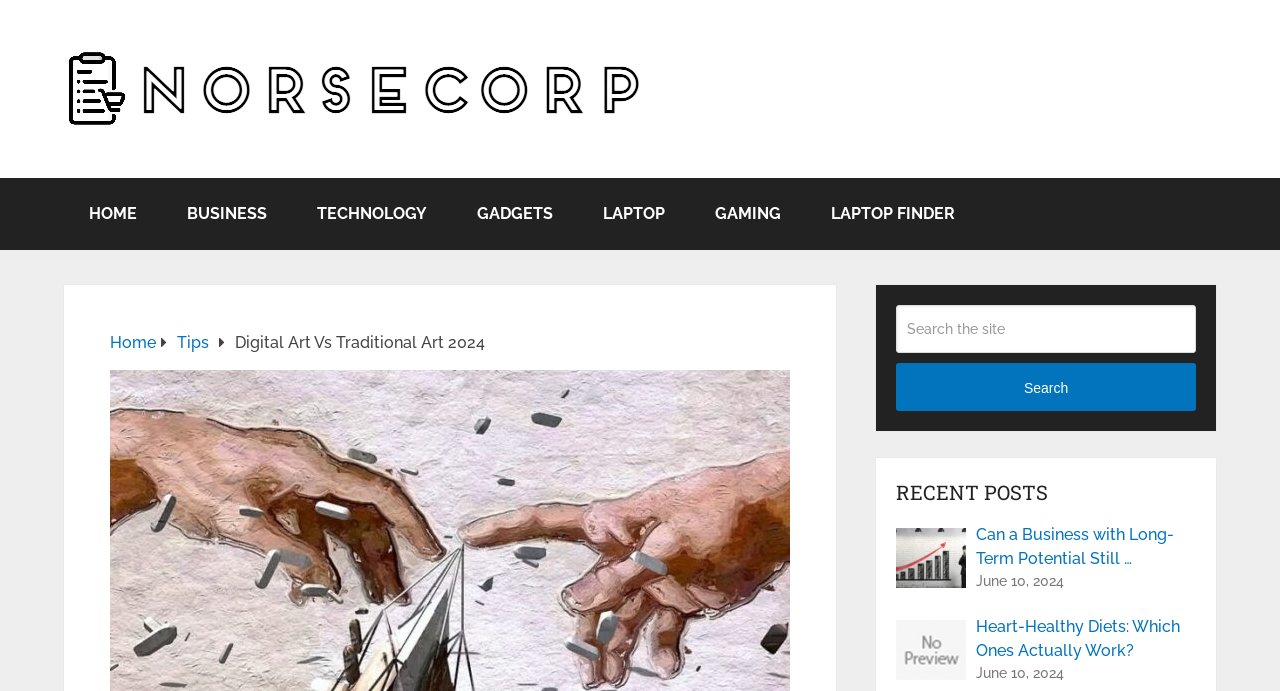Kindly determine the bounding box coordinates for the area that needs to be clicked to execute this instruction: "read article about digital art vs traditional art".

[0.184, 0.482, 0.379, 0.509]